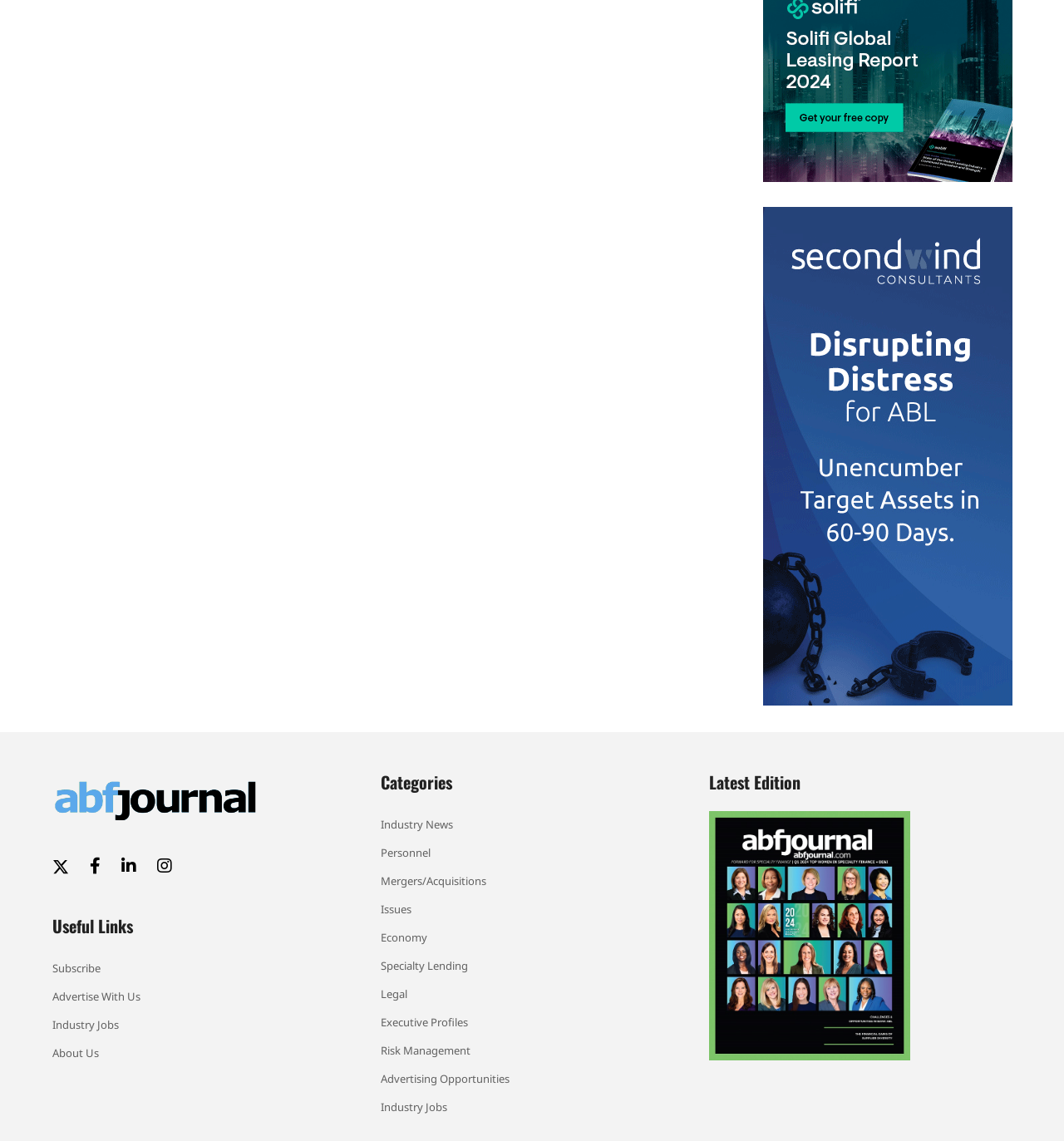How many links are listed under the 'Useful Links' section?
Provide an in-depth answer to the question, covering all aspects.

I counted the number of links under the 'Useful Links' heading, which are 'Subscribe', 'Advertise With Us', 'Industry Jobs', and 'About Us', and found that there are 4 links listed.